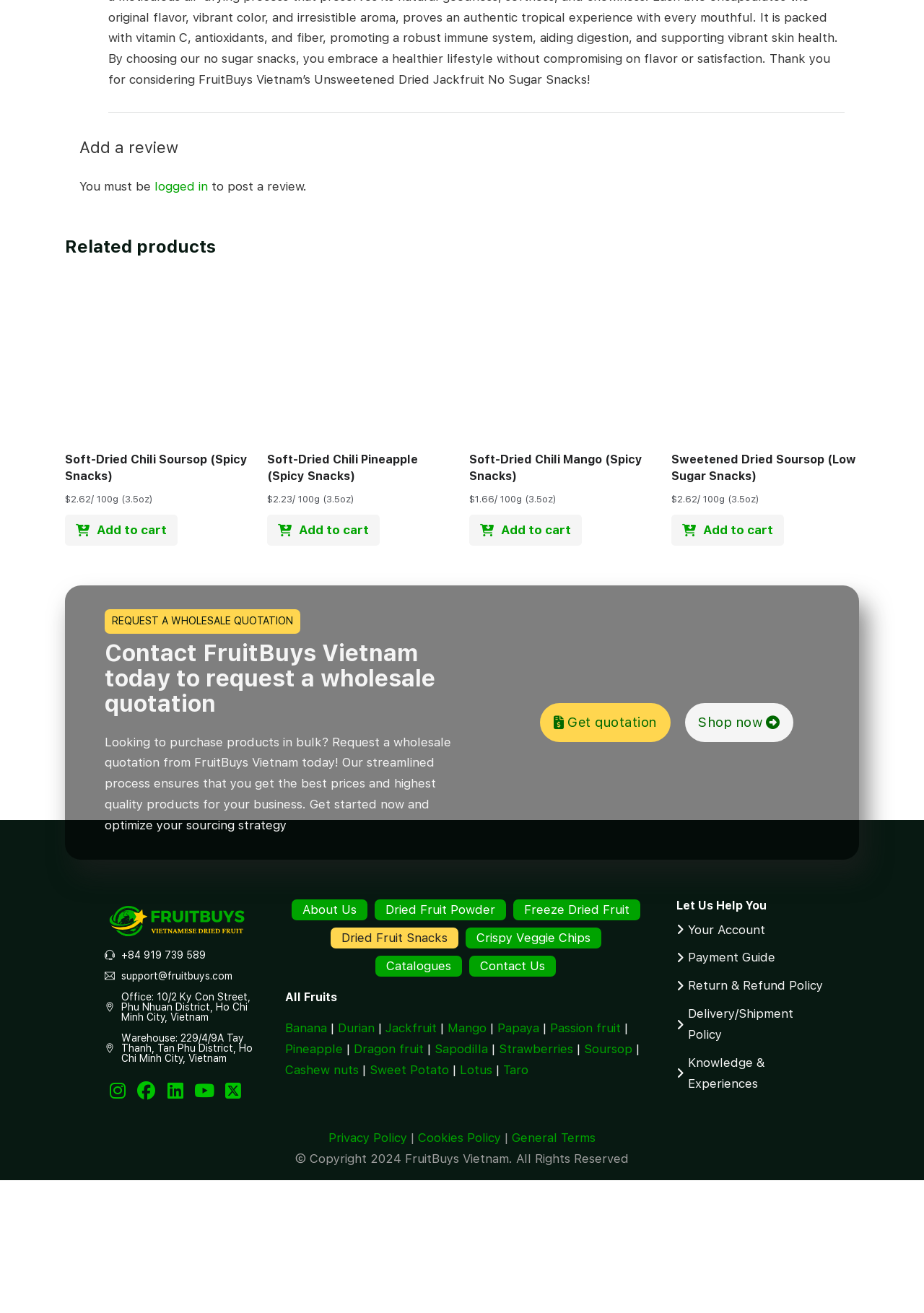Could you specify the bounding box coordinates for the clickable section to complete the following instruction: "Read the review from John Smith, Owner of Healthy Snacks Online Store in USA"?

[0.12, 0.637, 0.896, 0.676]